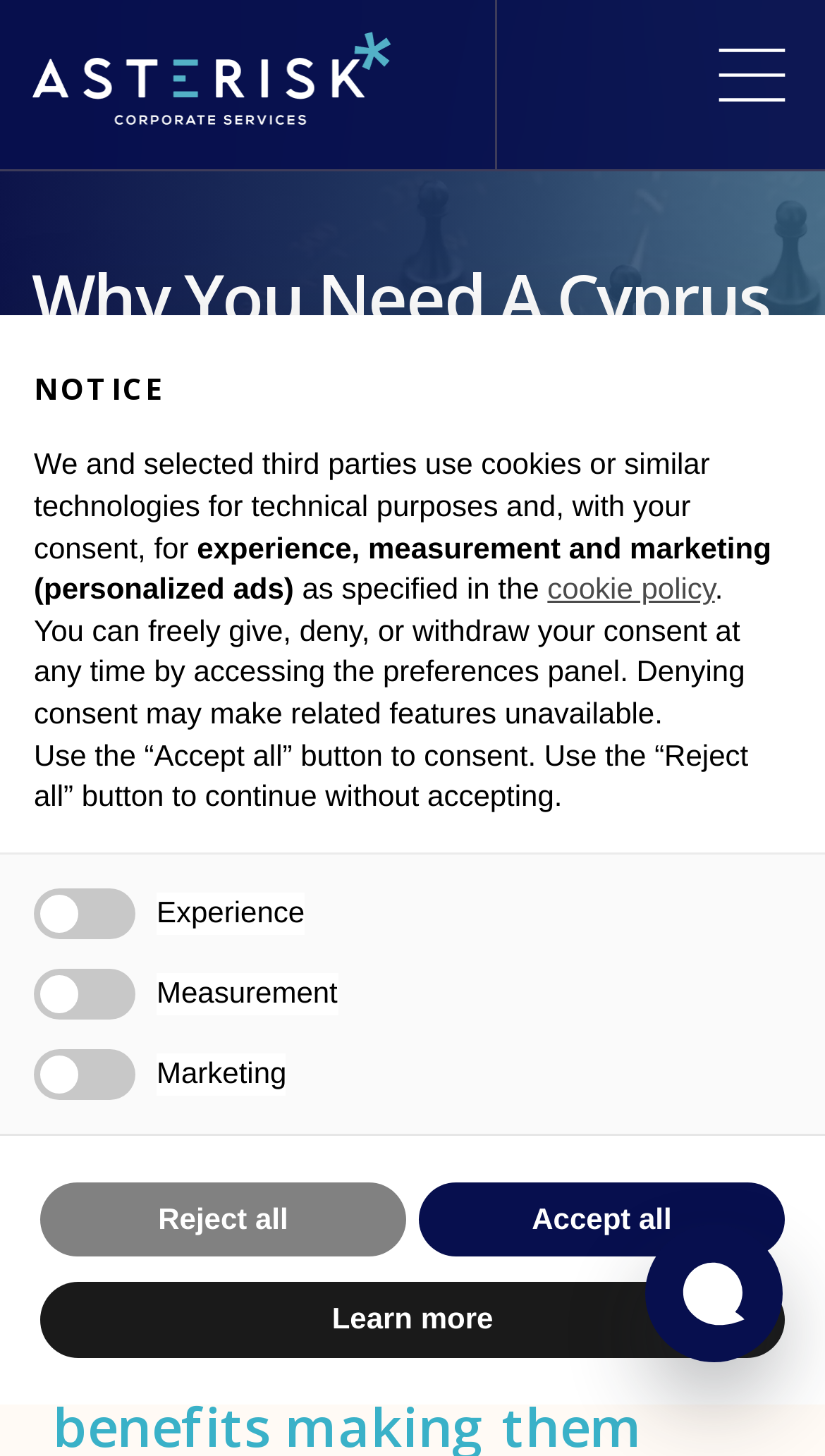What is the date of the article?
Based on the content of the image, thoroughly explain and answer the question.

I found the date of the article by looking at the time element on the webpage, which is located below the main heading and has a bounding box of [0.038, 0.386, 0.238, 0.414]. The static text within this element is 'June 4, 2022', which indicates the date of the article.